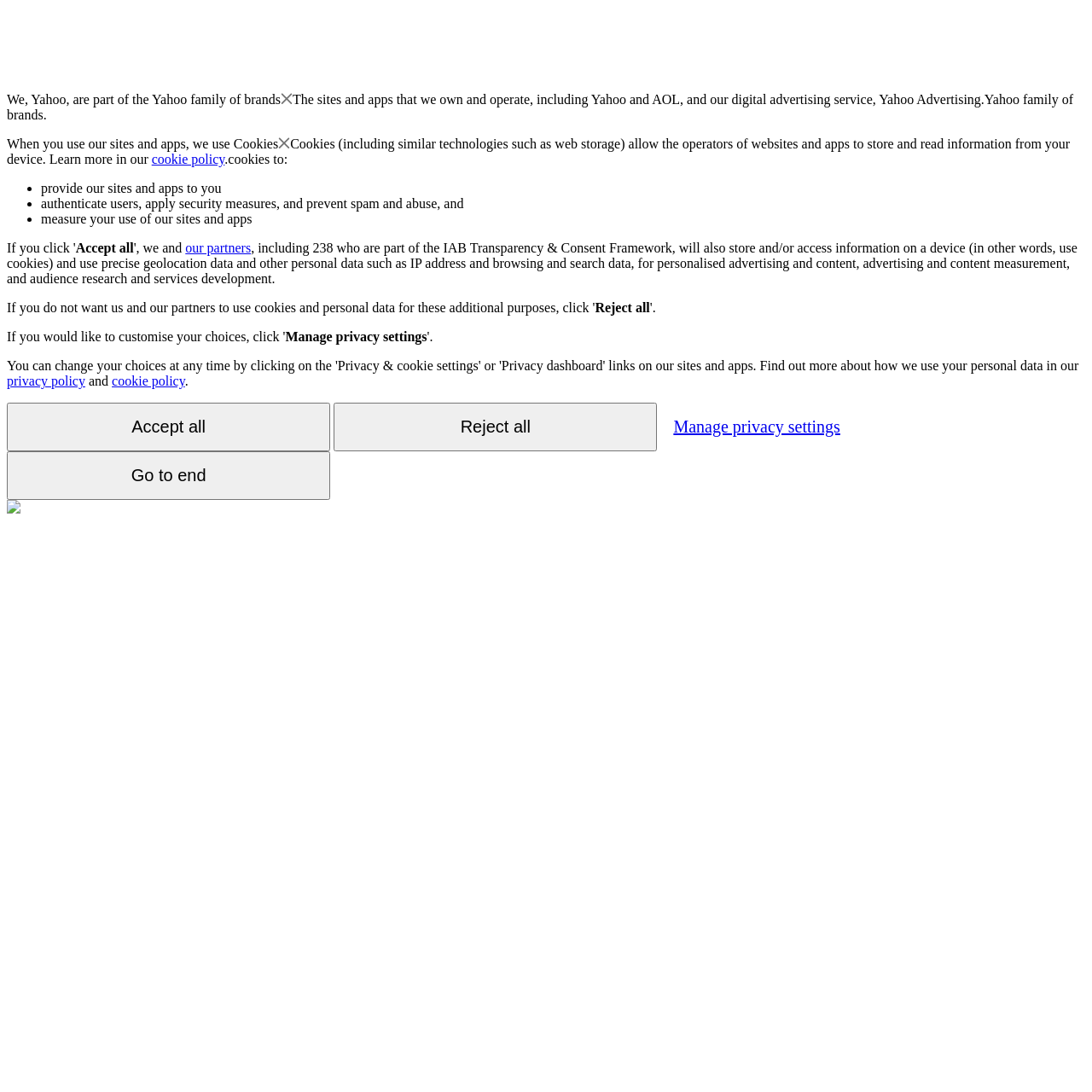Determine the bounding box coordinates for the UI element described. Format the coordinates as (top-left x, top-left y, bottom-right x, bottom-right y) and ensure all values are between 0 and 1. Element description: our partners

[0.17, 0.22, 0.23, 0.234]